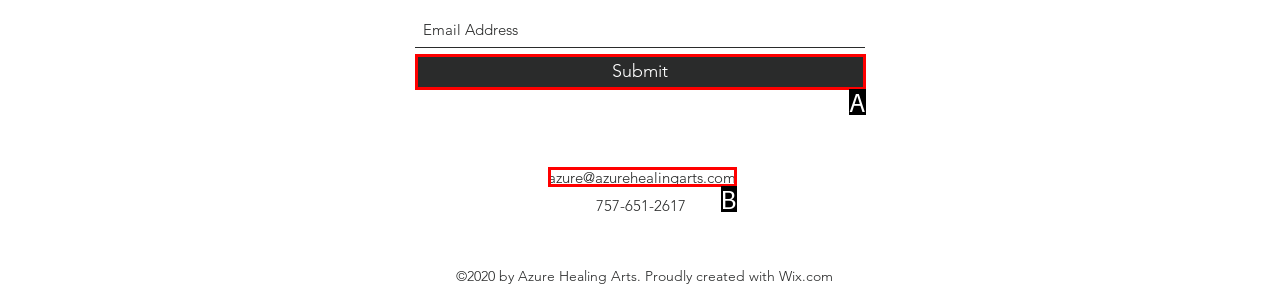Match the option to the description: azure@azurehealingarts.com
State the letter of the correct option from the available choices.

B